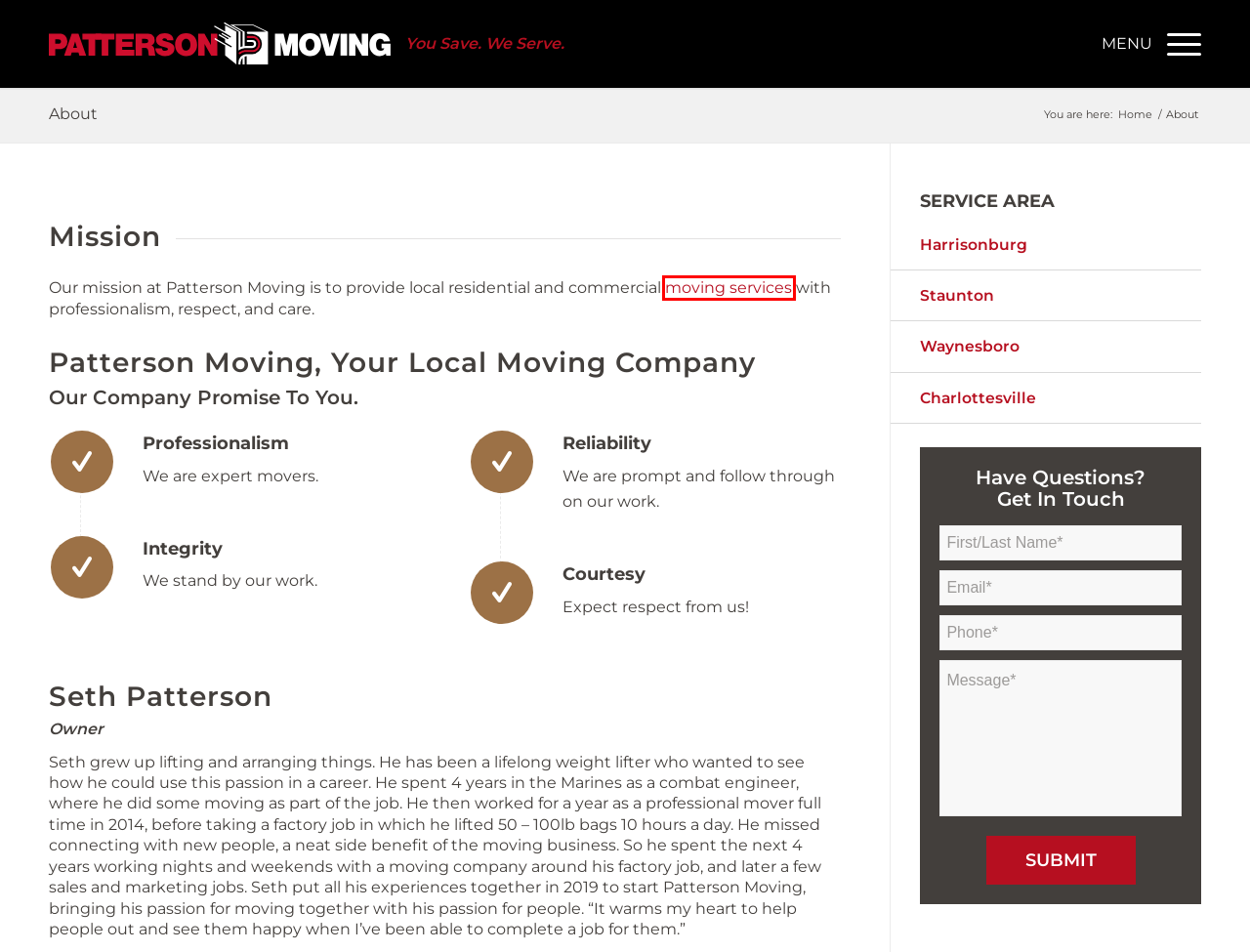You are provided with a screenshot of a webpage highlighting a UI element with a red bounding box. Choose the most suitable webpage description that matches the new page after clicking the element in the bounding box. Here are the candidates:
A. Harrisonburg Marketing Agency – Branding, Web, Video, Social +
B. Harrisonburg Moving Company | Professional, Reliable Service
C. Waynesboro Moving Company | Local Movers | Professional Service
D. Contact - Patterson Moving
E. Patterson Moving - Your Local Moving Company - You Save. We Serve.
F. Staunton Moving Company | Local Movers | Professional Service
G. Charlottesville Moving Company | Local Movers | Professional Service
H. Local Movers | Professional, Reliable Service | Patterson Moving

H